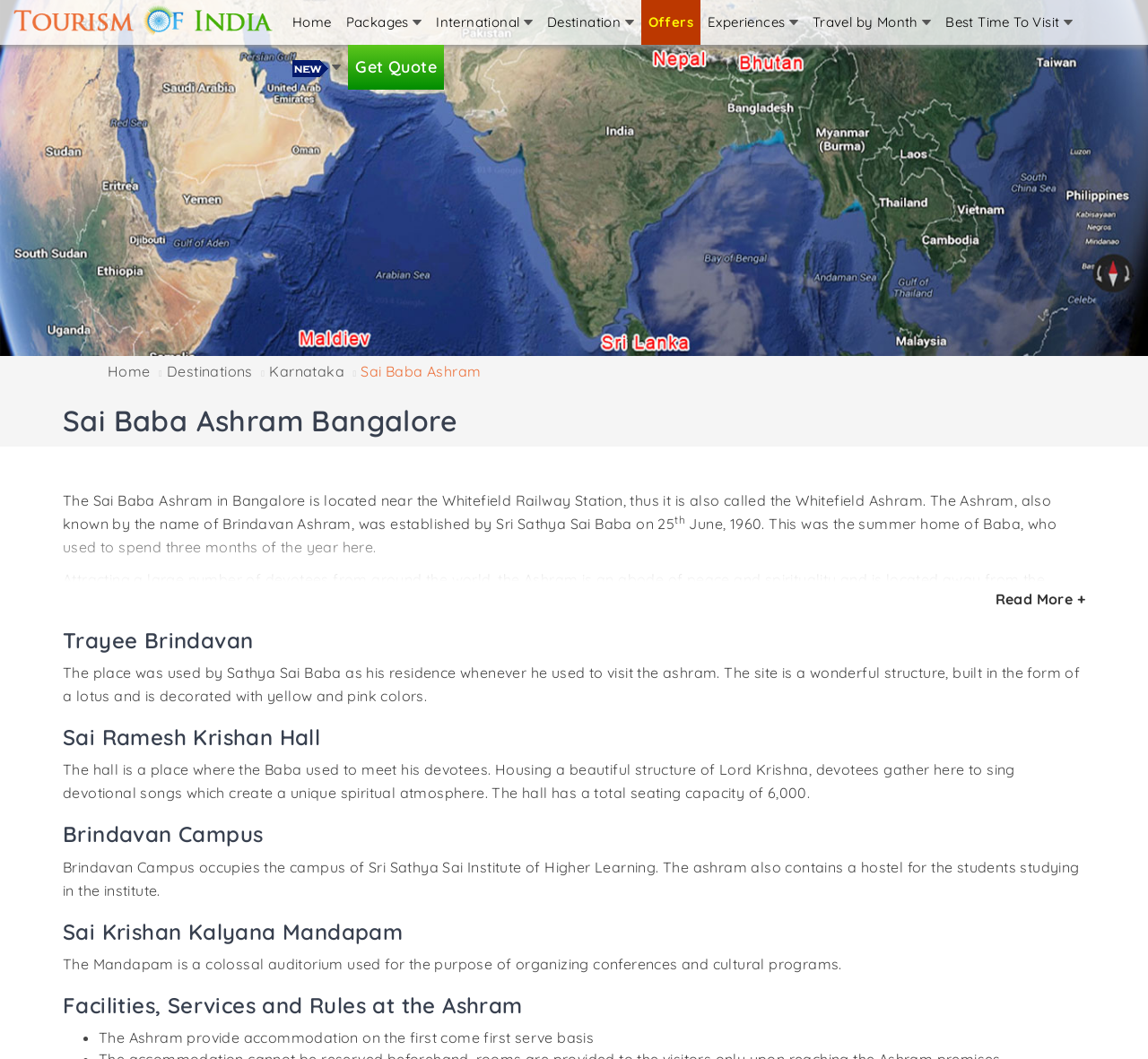What is the purpose of the Sai Krishan Kalyana Mandapam?
Refer to the image and offer an in-depth and detailed answer to the question.

The article states that the Sai Krishan Kalyana Mandapam is a colossal auditorium used for the purpose of organizing conferences and cultural programs.